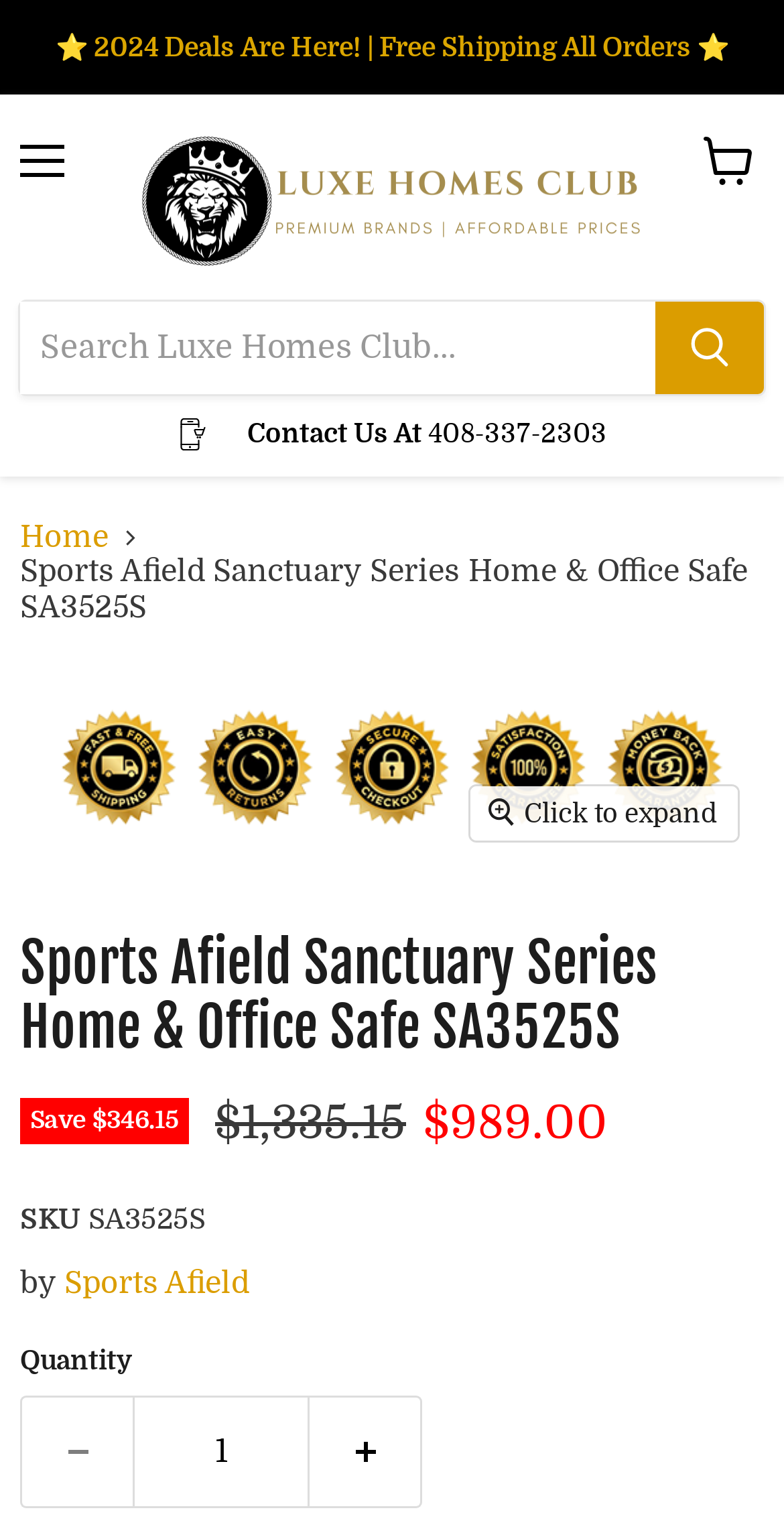Provide an in-depth caption for the webpage.

This webpage appears to be an e-commerce product page for an American Express website. At the top, there is a prominent banner announcing "2024 Deals Are Here! | Free Shipping All Orders" with a star symbol. Below this, there is a menu button on the left and a search bar on the right, allowing users to search for products.

On the left side of the page, there is a contact information section with a phone number "408-337-2303". On the right side, there is a "View cart" link with a small image of a shopping cart.

The main content of the page is dedicated to a product, the "Sports Afield Sanctuary Series Home & Office Safe SA3525S". There is a breadcrumb navigation bar above the product information, showing the path from the home page to this product page.

The product information section includes a large image of the product, with a "Best Price" label on it. Below the image, there are four small thumbnail images of the product. The product name and description are displayed prominently, along with a "Click to expand" button that likely reveals more information.

The product details include the original price, current price, and a "Save" label indicating a discount. There is also information about the product's SKU, manufacturer, and quantity. Users can adjust the quantity using a spin button and increment/decrement buttons.

Overall, the page is focused on providing detailed information about the product and facilitating purchases.